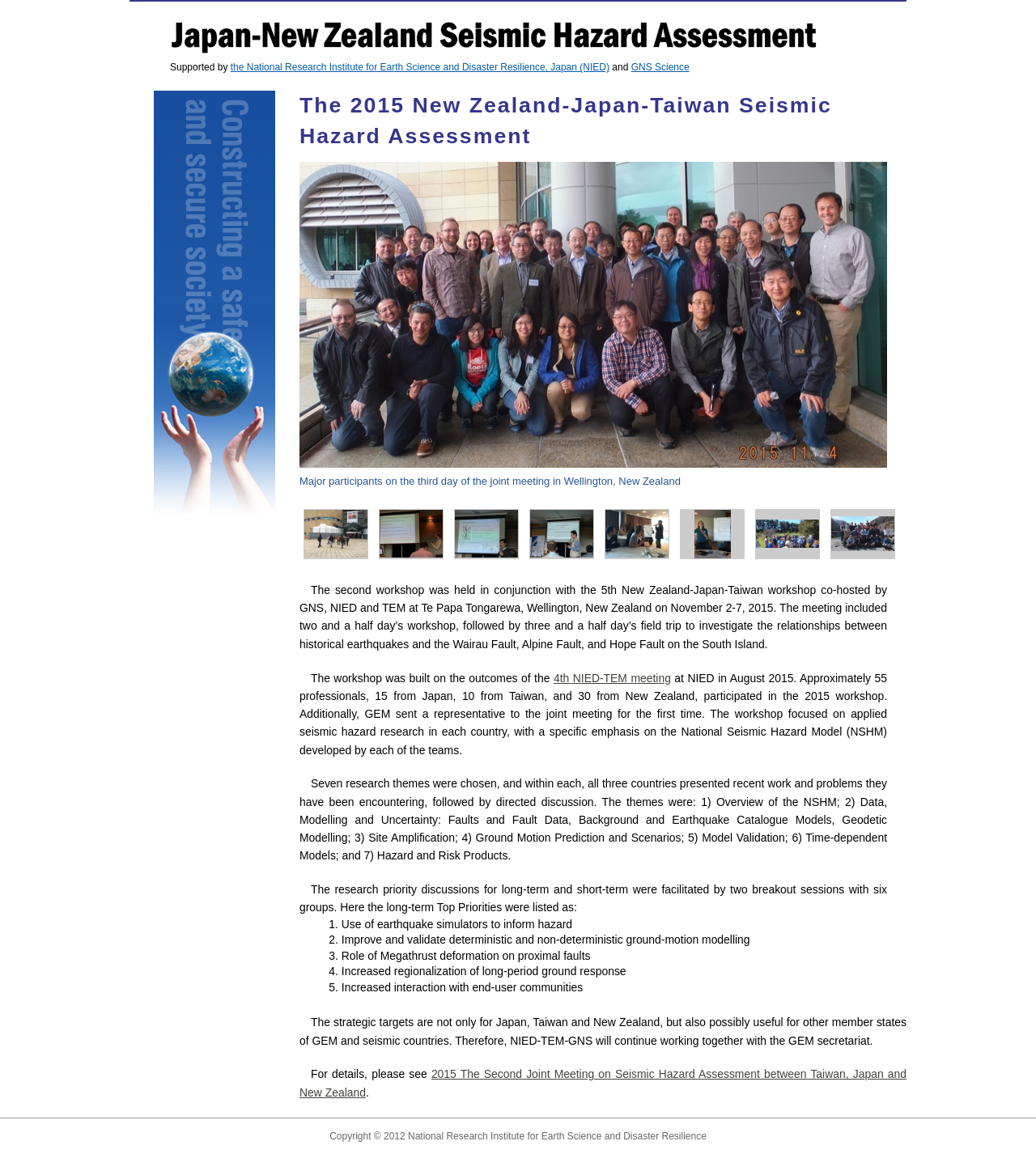Provide an in-depth caption for the contents of the webpage.

The webpage is about the 2015 workshop on Japan-New Zealand Seismic Hazard Assessment. At the top, there is a heading with the title "Japan-New Zealand Seismic Hazard Assessment" accompanied by an image with the same name. Below this, there is a heading that mentions the support from the National Research Institute for Earth Science and Disaster Resilience, Japan (NIED) and GNS Science.

On the left side, there is an image with the caption "Construction of charming society with peace of mind." To the right of this image, there is a heading that reads "The 2015 New Zealand-Japan-Taiwan Seismic Hazard Assessment". Below this heading, there is a large image labeled "Participants" that takes up most of the width of the page.

Below the "Participants" image, there is a paragraph of text that describes the joint meeting in Wellington, New Zealand, followed by several links labeled "[Get image]" that are arranged horizontally across the page. These links are likely related to the images of participants.

The main content of the page is a series of paragraphs that describe the workshop, including the number of participants, the research themes, and the discussions that took place. There are seven research themes listed, each with a brief description. The page also mentions the long-term research priorities that were discussed during the workshop, which are listed as five bullet points.

At the bottom of the page, there is a paragraph that mentions the strategic targets of the workshop and the continued collaboration between NIED-TEM-GNS and the GEM secretariat. There is also a link to a related document titled "2015 The Second Joint Meeting on Seismic Hazard Assessment between Taiwan, Japan and New Zealand". Finally, there is a copyright notice at the very bottom of the page.